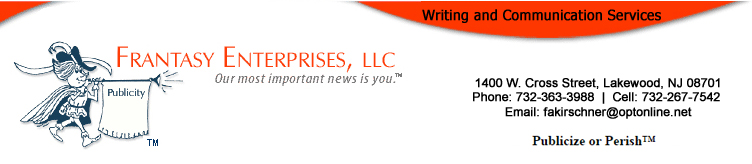Answer the following inquiry with a single word or phrase:
What are the two main colors in the logo?

orange and blue